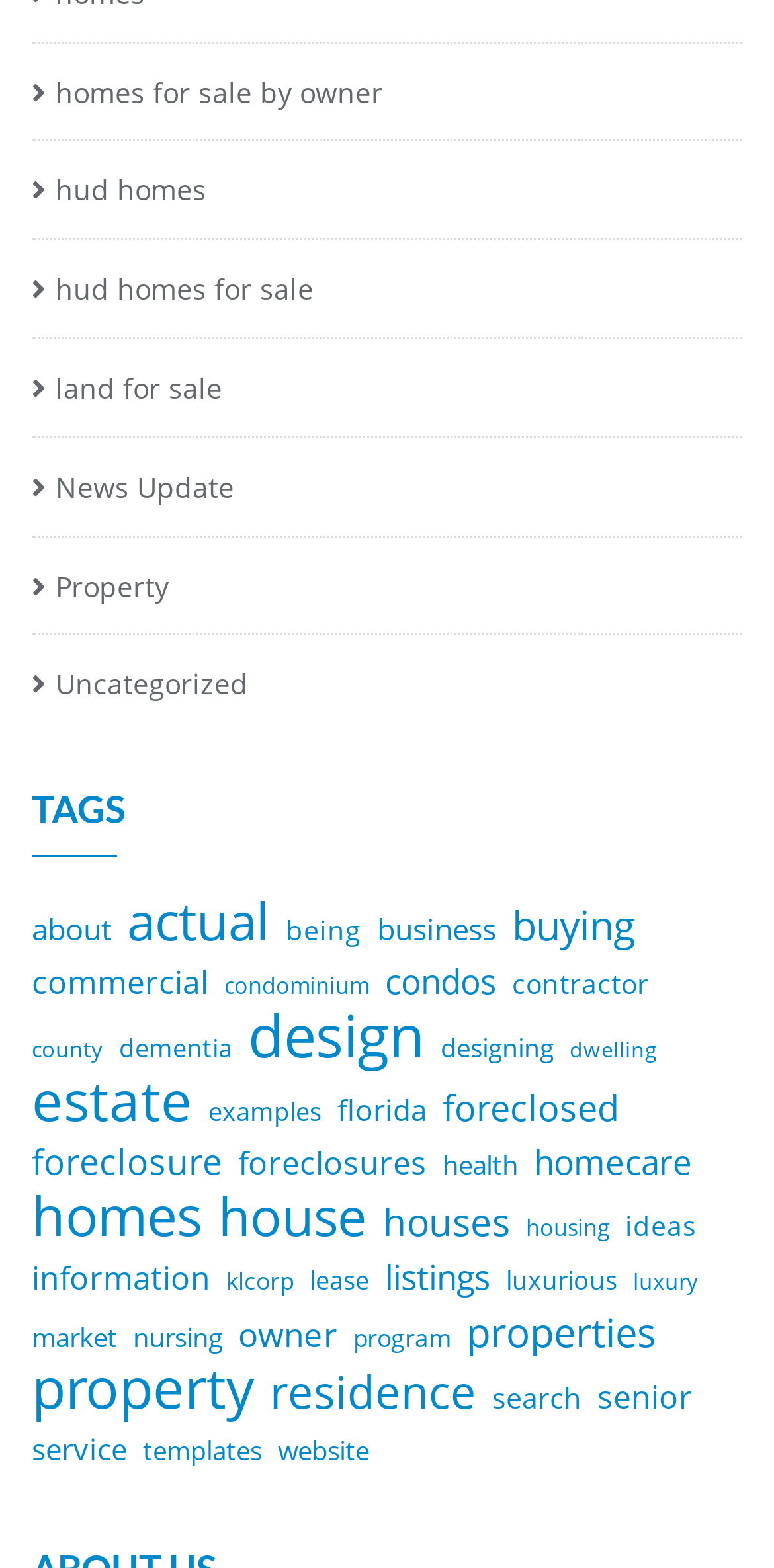Please identify the bounding box coordinates of the area I need to click to accomplish the following instruction: "Explore 'property' listings".

[0.041, 0.869, 0.328, 0.901]